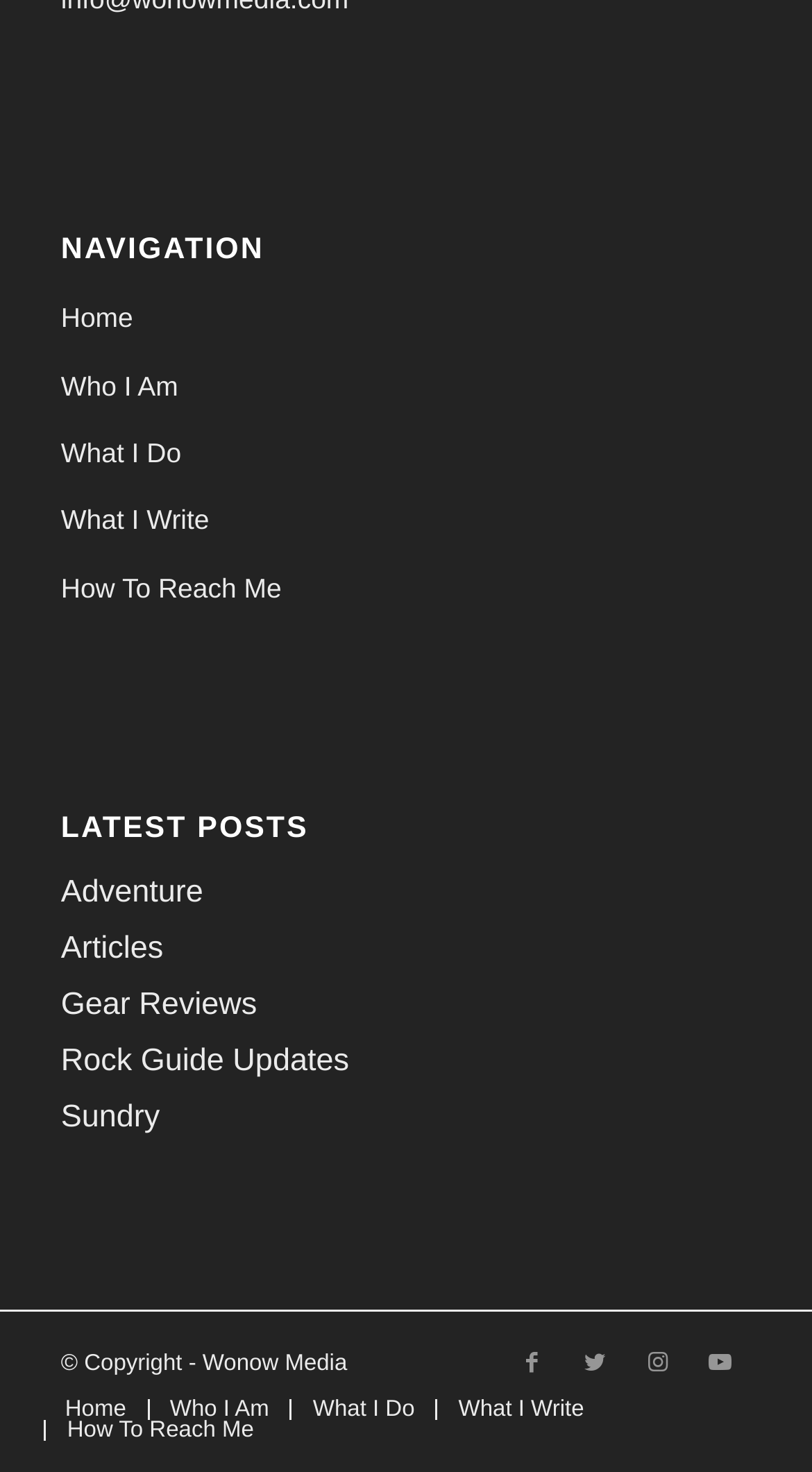Provide a brief response using a word or short phrase to this question:
What is the title of the section below the navigation section?

LATEST POSTS